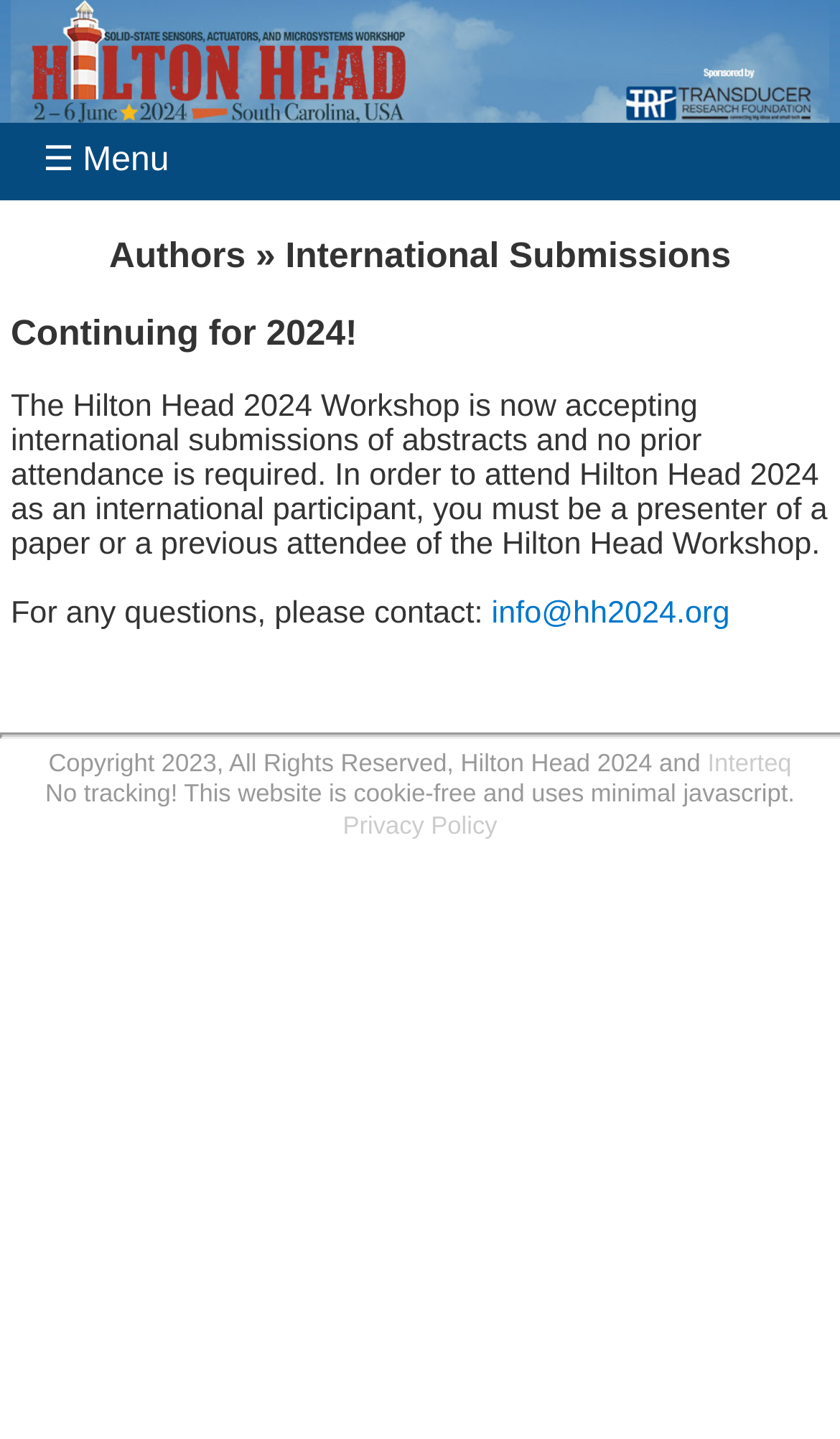Please provide a comprehensive answer to the question based on the screenshot: What is the theme of the workshop?

Based on the webpage content, specifically the text 'Hilton Head 2024: The 19th in the series of Hilton Head Workshops on the science and technology of solid-state sensors, actuators, and microsystems.', it can be inferred that the theme of the workshop is related to solid-state sensors, actuators, and microsystems.